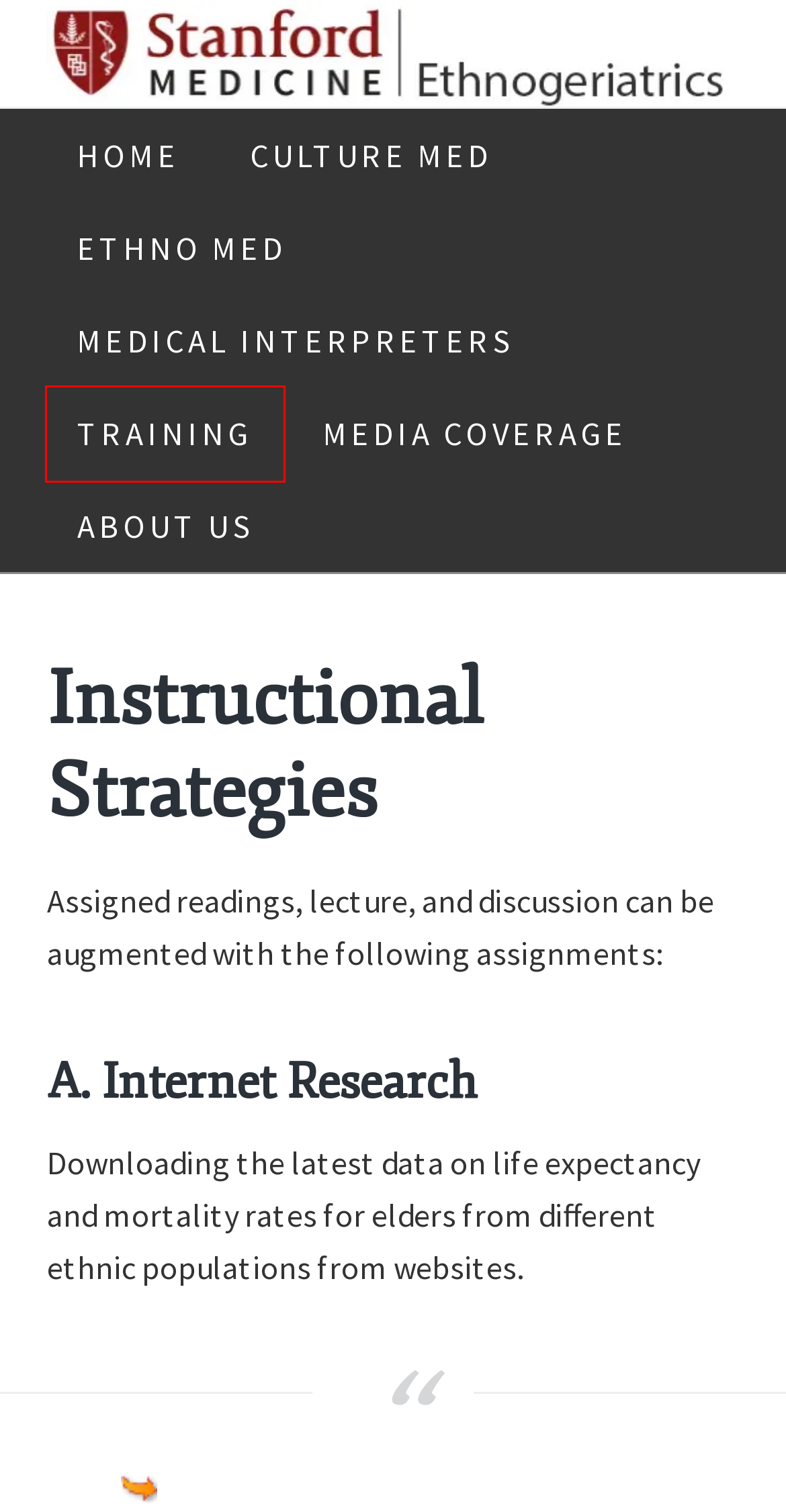After examining the screenshot of a webpage with a red bounding box, choose the most accurate webpage description that corresponds to the new page after clicking the element inside the red box. Here are the candidates:
A. EthnoMed Background
B. Media Coverage
C. Patterns of Health Risk
D. SAGE Certificate Program
E. Geriatrics – Healthy Aging and Ethnogeriatrics
F. Culture Med
G. Links
H. National Data on Life Expectancy and Mortality

D